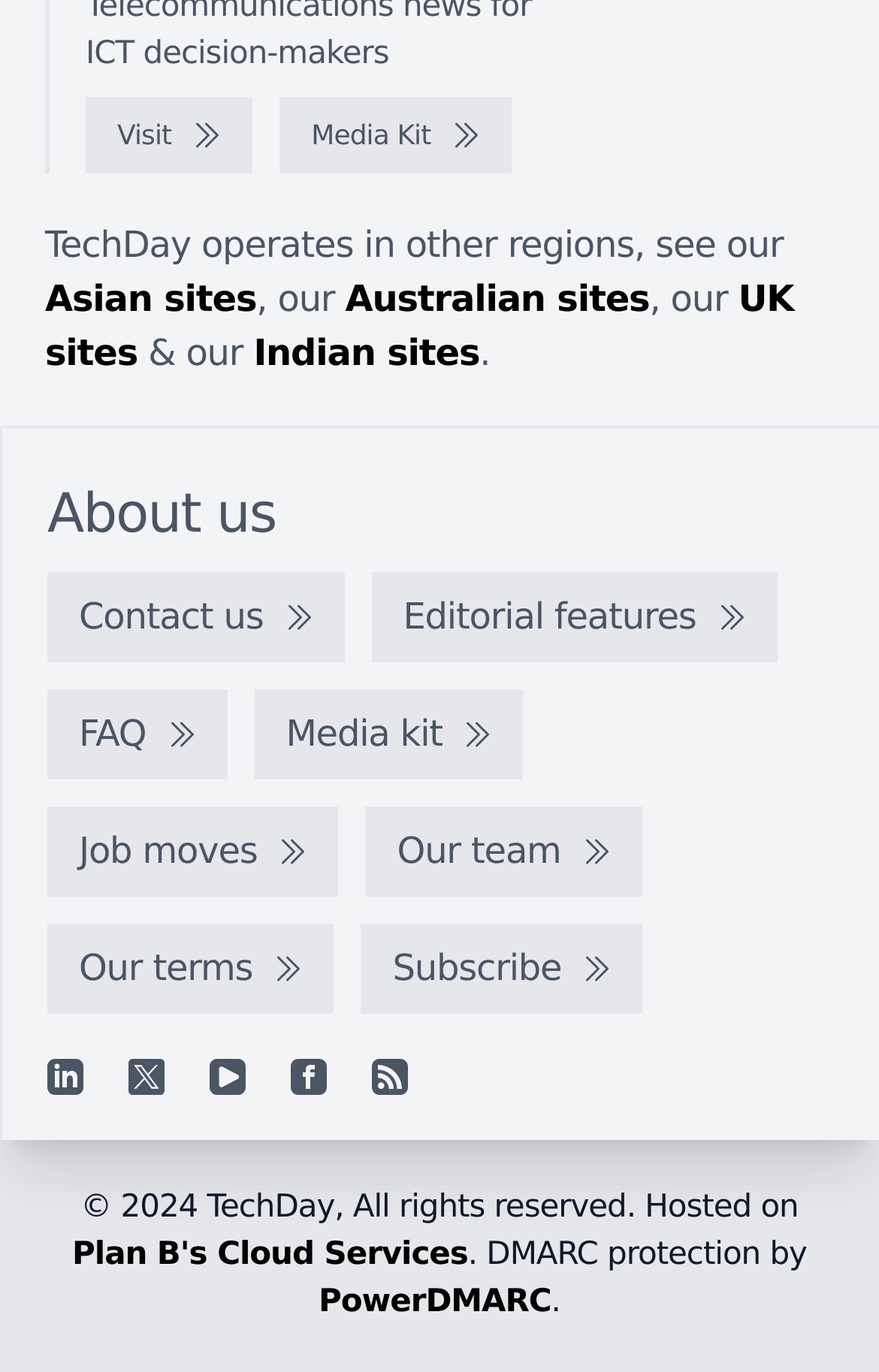Utilize the details in the image to give a detailed response to the question: What is the purpose of the 'Media Kit' link?

The 'Media Kit' link is likely to provide access to a media kit, which is a collection of resources and information about the website or organization, often used by media professionals or journalists.